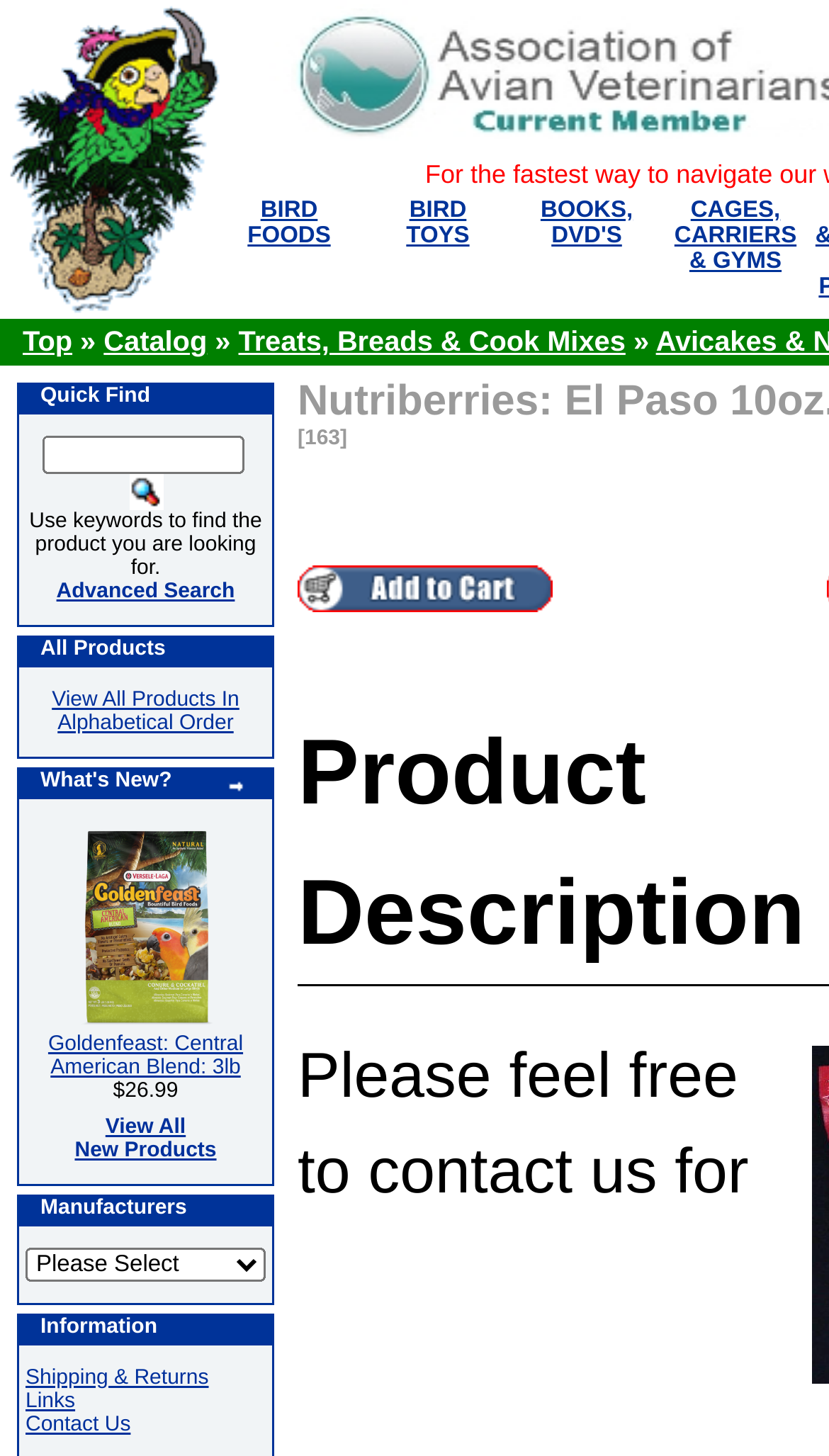What is the name of the product shown with a price?
Carefully analyze the image and provide a detailed answer to the question.

In the 'What's New?' section, there is a product description with a price, which is '$26.99'. The product name is 'Goldenfeast: Central American Blend: 3lb'.